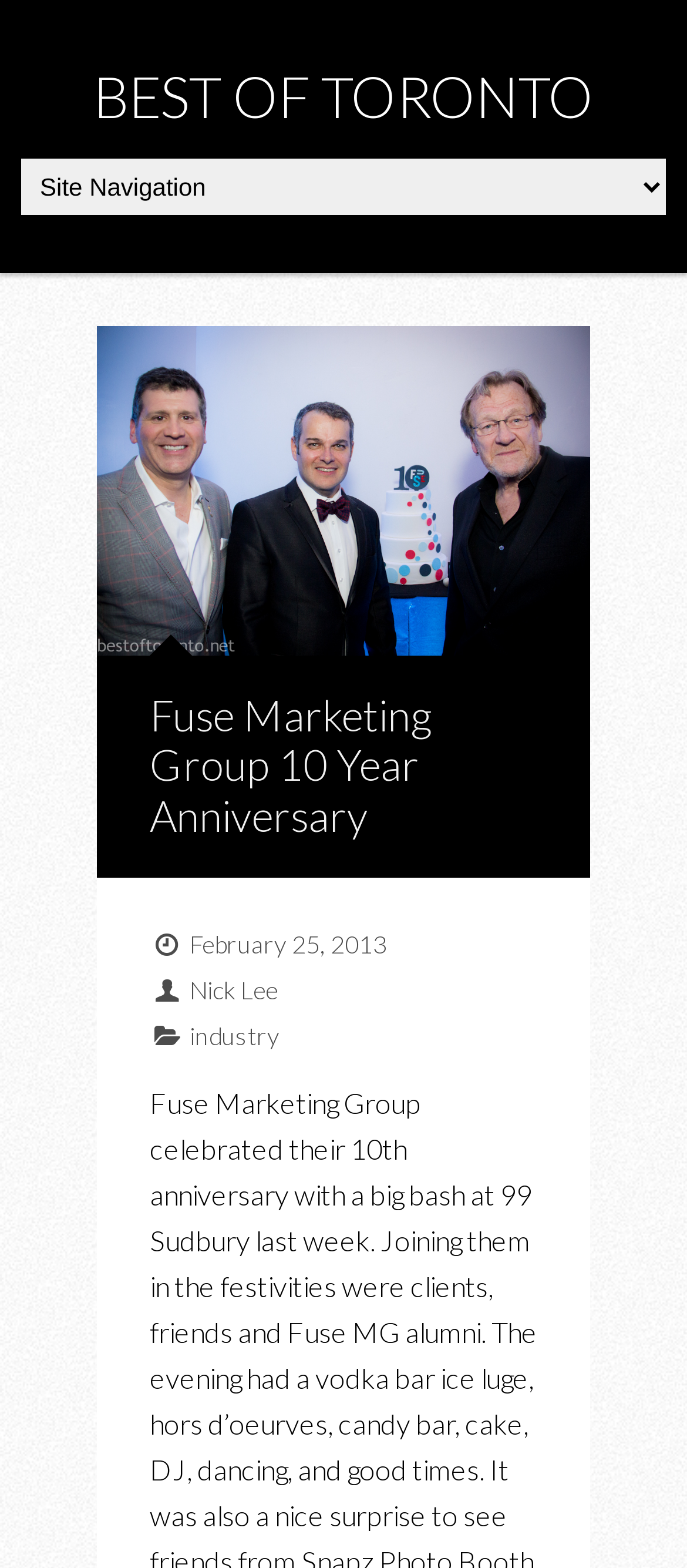What is the category of the webpage?
Please answer the question as detailed as possible based on the image.

The category of the webpage can be inferred from the link 'BEST OF TORONTO' at the top of the webpage, which suggests that the webpage is categorized under 'Best of Toronto'.